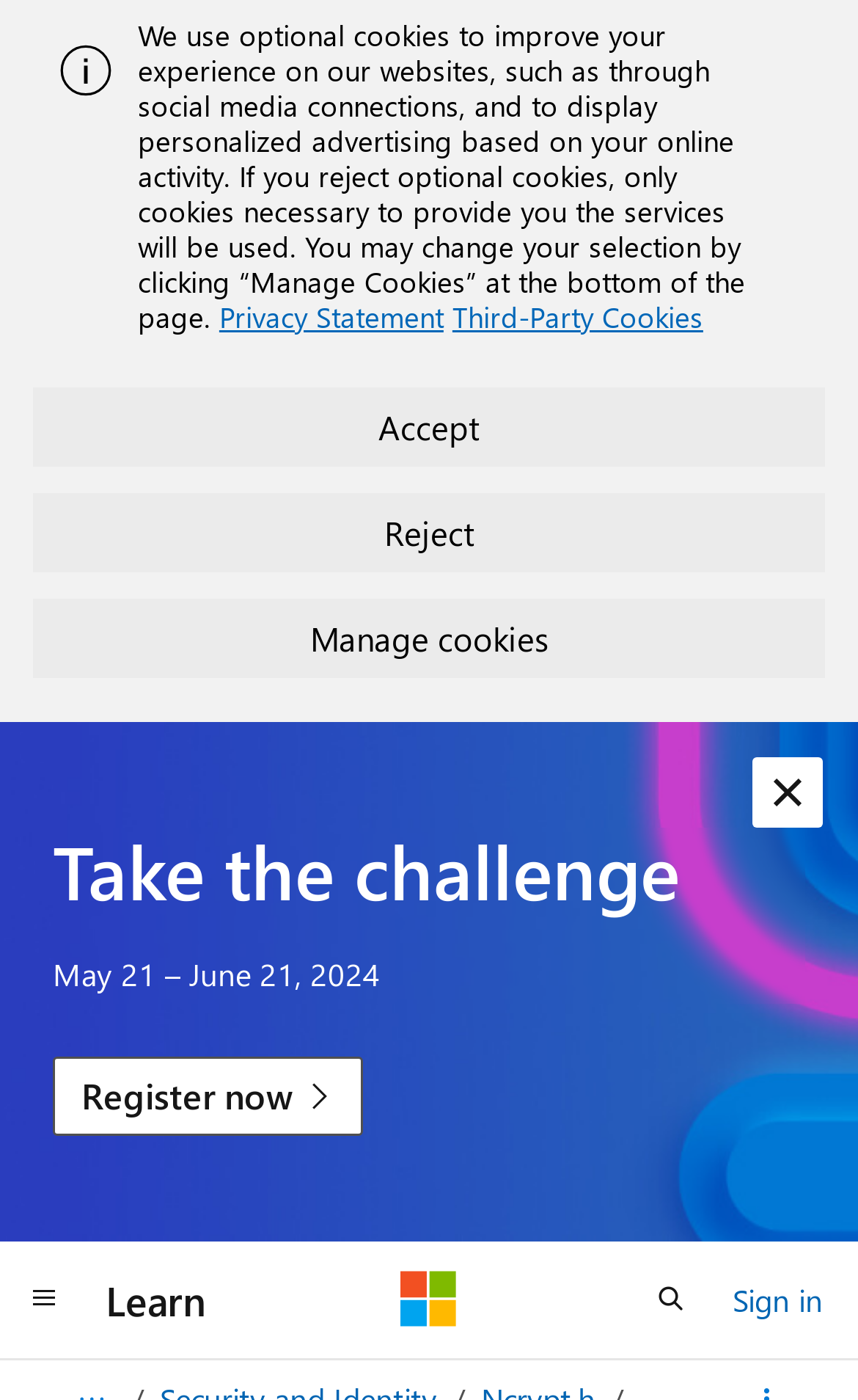Refer to the image and provide an in-depth answer to the question: 
What is the section above the 'Take the challenge' heading?

The section above the 'Take the challenge' heading appears to be a cookie notice, which informs users about the use of optional cookies on the website and provides options to accept, reject, or manage cookies.